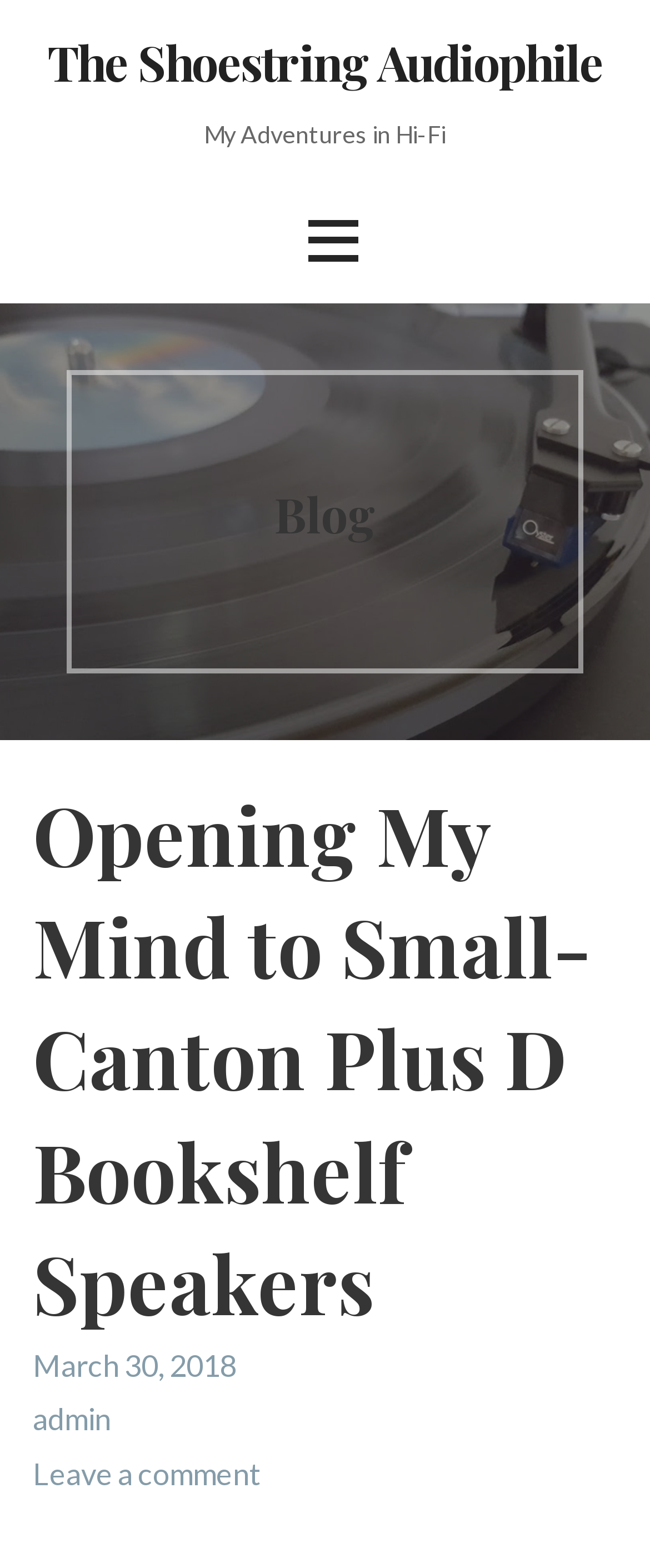Is there a link to leave a comment?
Refer to the image and give a detailed response to the question.

I determined this by looking at the link element with a bounding box coordinate of [0.051, 0.928, 0.402, 0.951], which contains the text 'Leave a comment'.